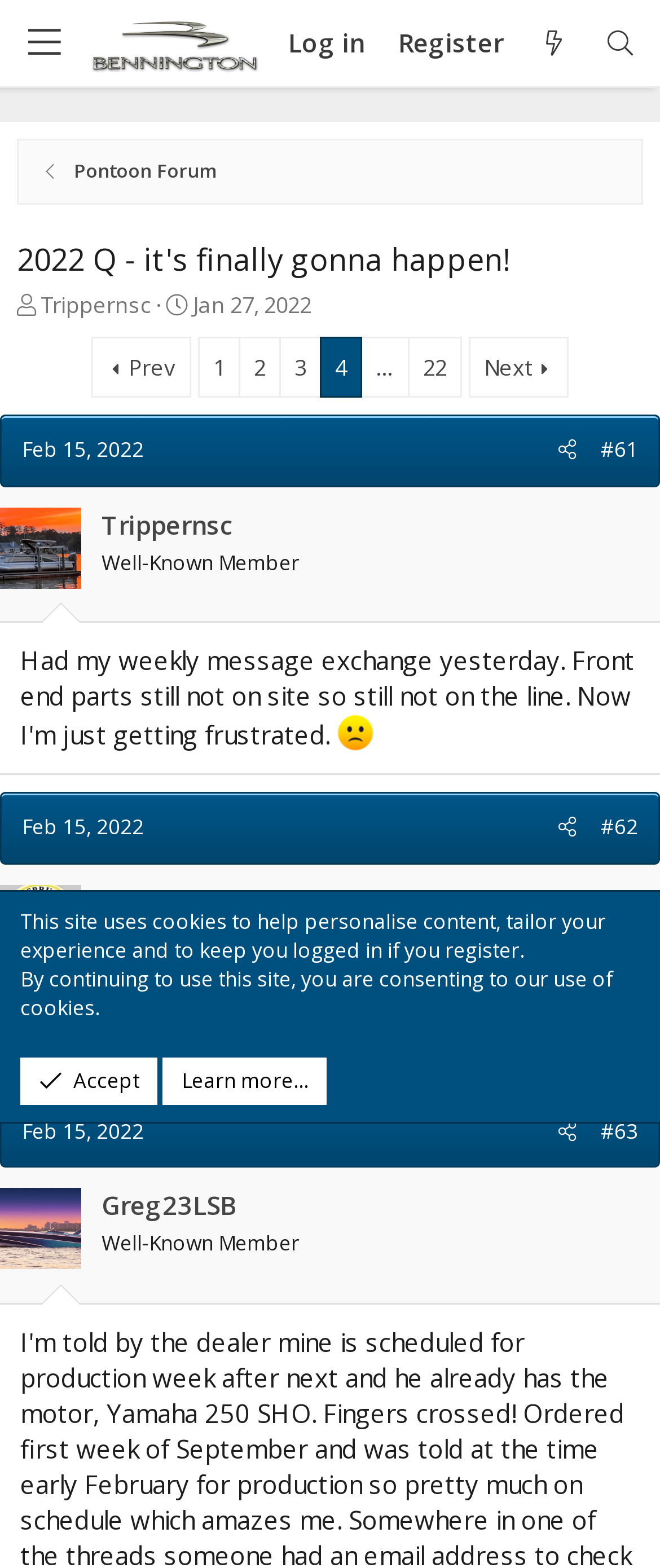Can you find and provide the title of the webpage?

2022 Q - it's finally gonna happen!